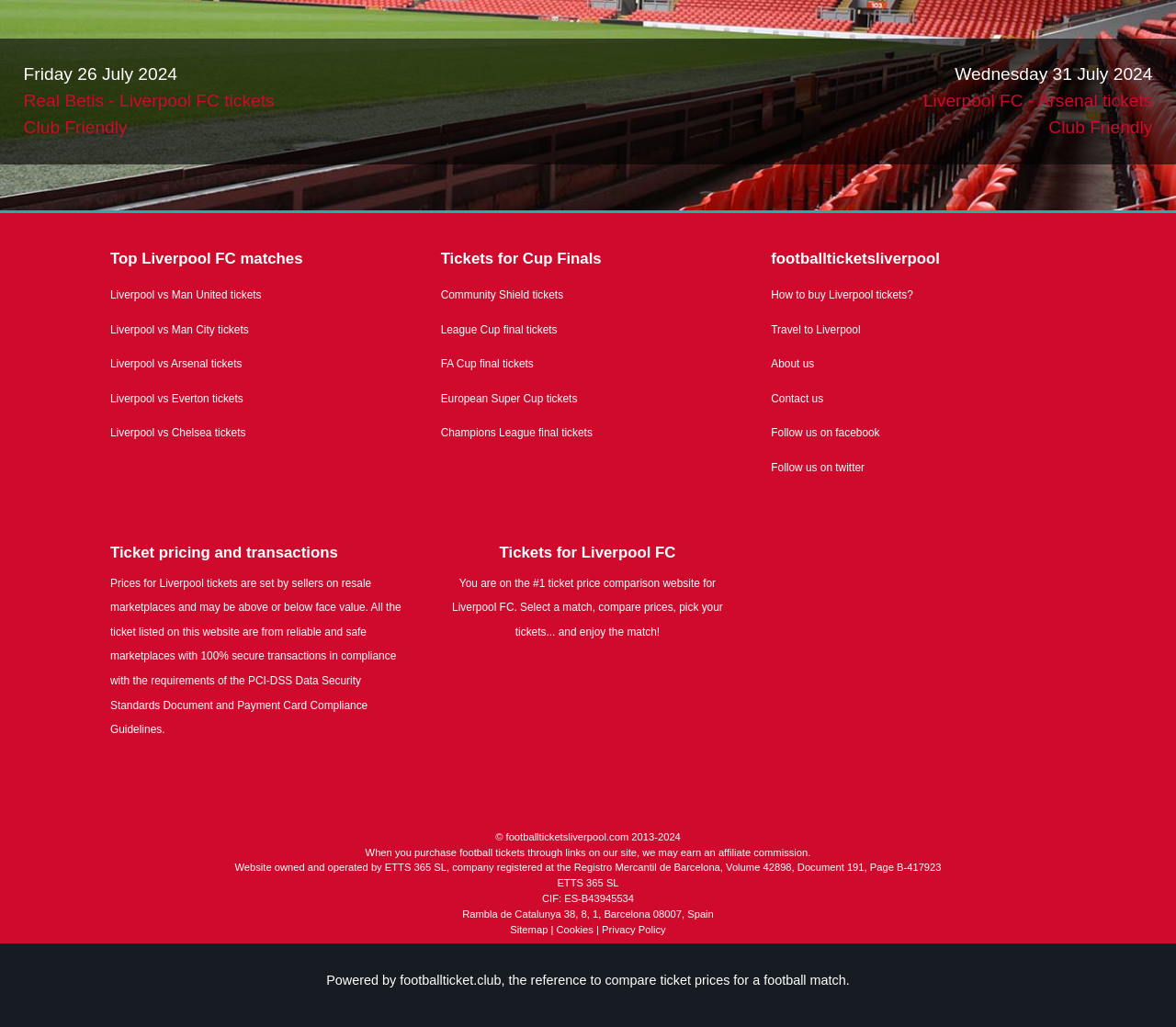Locate the bounding box of the user interface element based on this description: "Sitemap".

[0.434, 0.899, 0.466, 0.91]